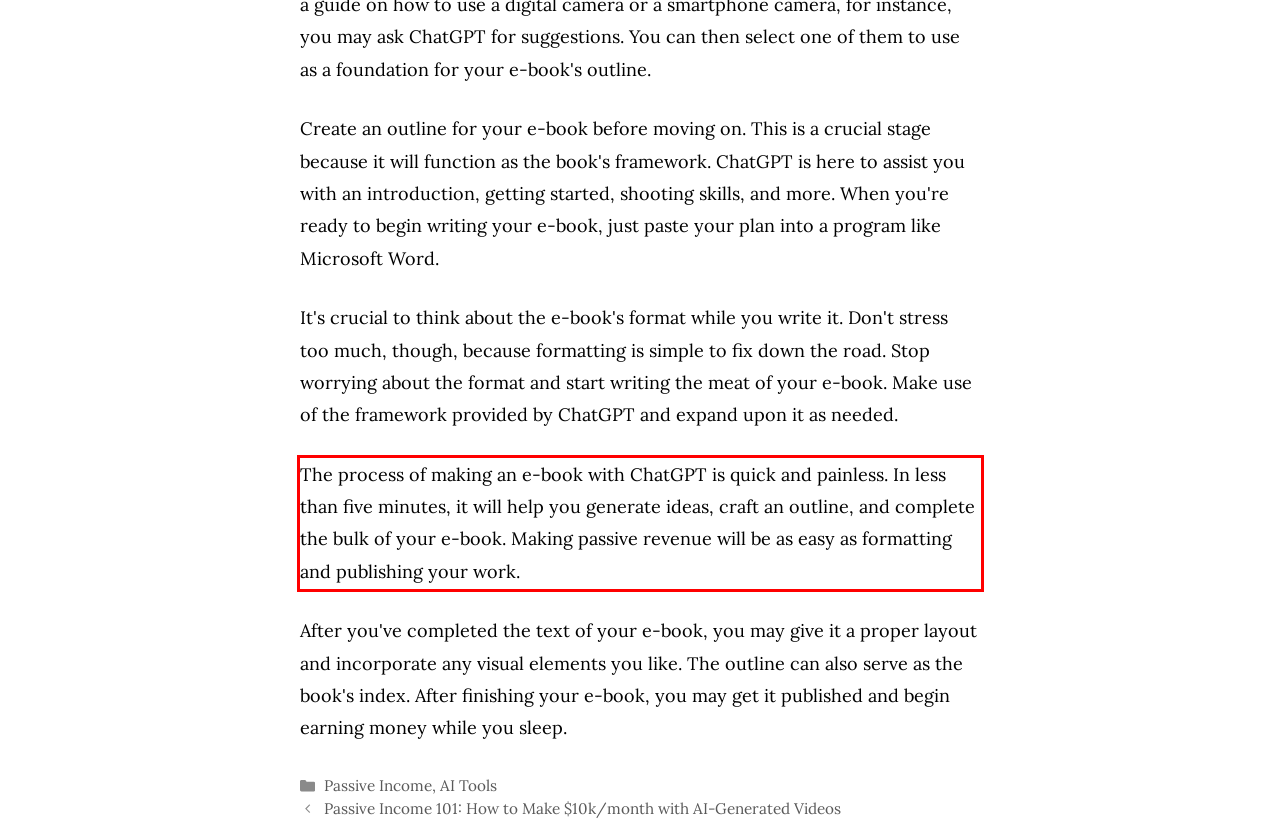Examine the screenshot of the webpage, locate the red bounding box, and perform OCR to extract the text contained within it.

The process of making an e-book with ChatGPT is quick and painless. In less than five minutes, it will help you generate ideas, craft an outline, and complete the bulk of your e-book. Making passive revenue will be as easy as formatting and publishing your work.